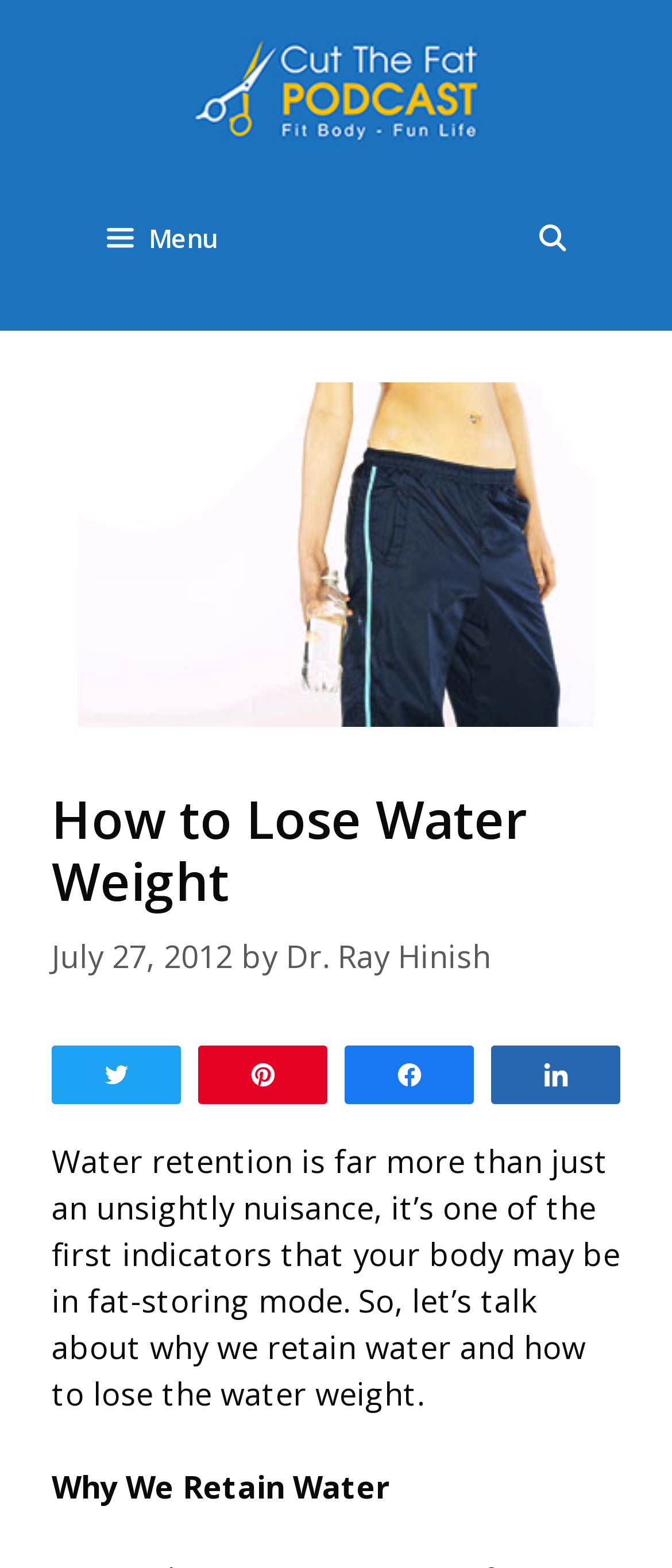Articulate a detailed summary of the webpage's content and design.

The webpage is a blog post titled "How to Lose Water Weight" from the "Cut the Fat Weight Loss Blog". At the top, there is a logo image and a link to the blog's homepage. To the right of the logo, there is a search bar link and a menu button with a hamburger icon.

Below the top section, there is a header area with the title "How to Lose Water Weight" in a large font, followed by the publication date "July 27, 2012" and the author's name "Dr. Ray Hinish". 

Underneath the header, there are four social media links to share the article on Twitter, Pinterest, Facebook, and another platform. 

The main content of the blog post starts with a paragraph of text that explains the importance of addressing water retention, which is positioned below the social media links. The text is followed by a subheading "Why We Retain Water" in a slightly smaller font.

Overall, the webpage has a simple and clean layout, with a focus on the blog post's content.